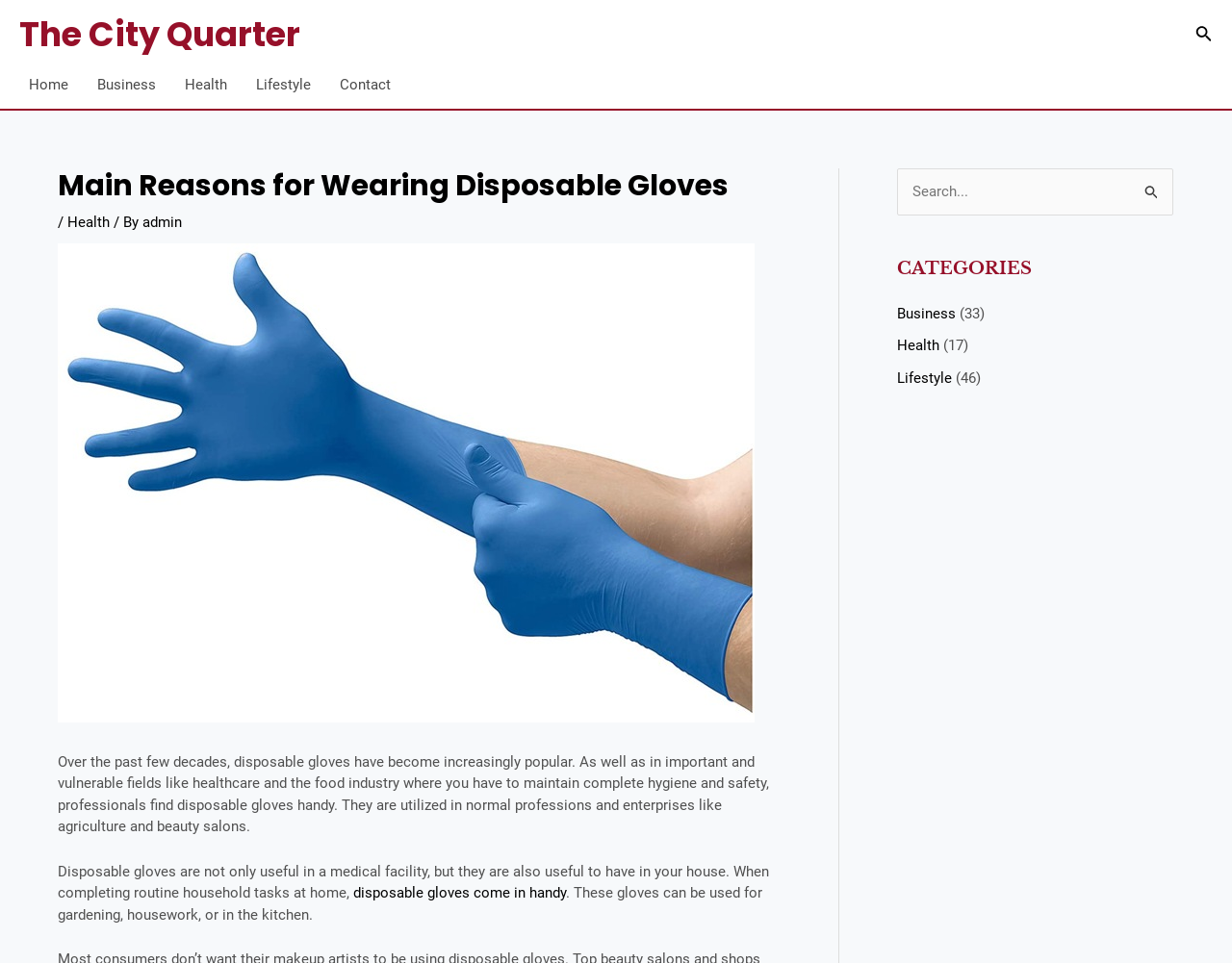How many categories are listed on this webpage?
Based on the image content, provide your answer in one word or a short phrase.

3